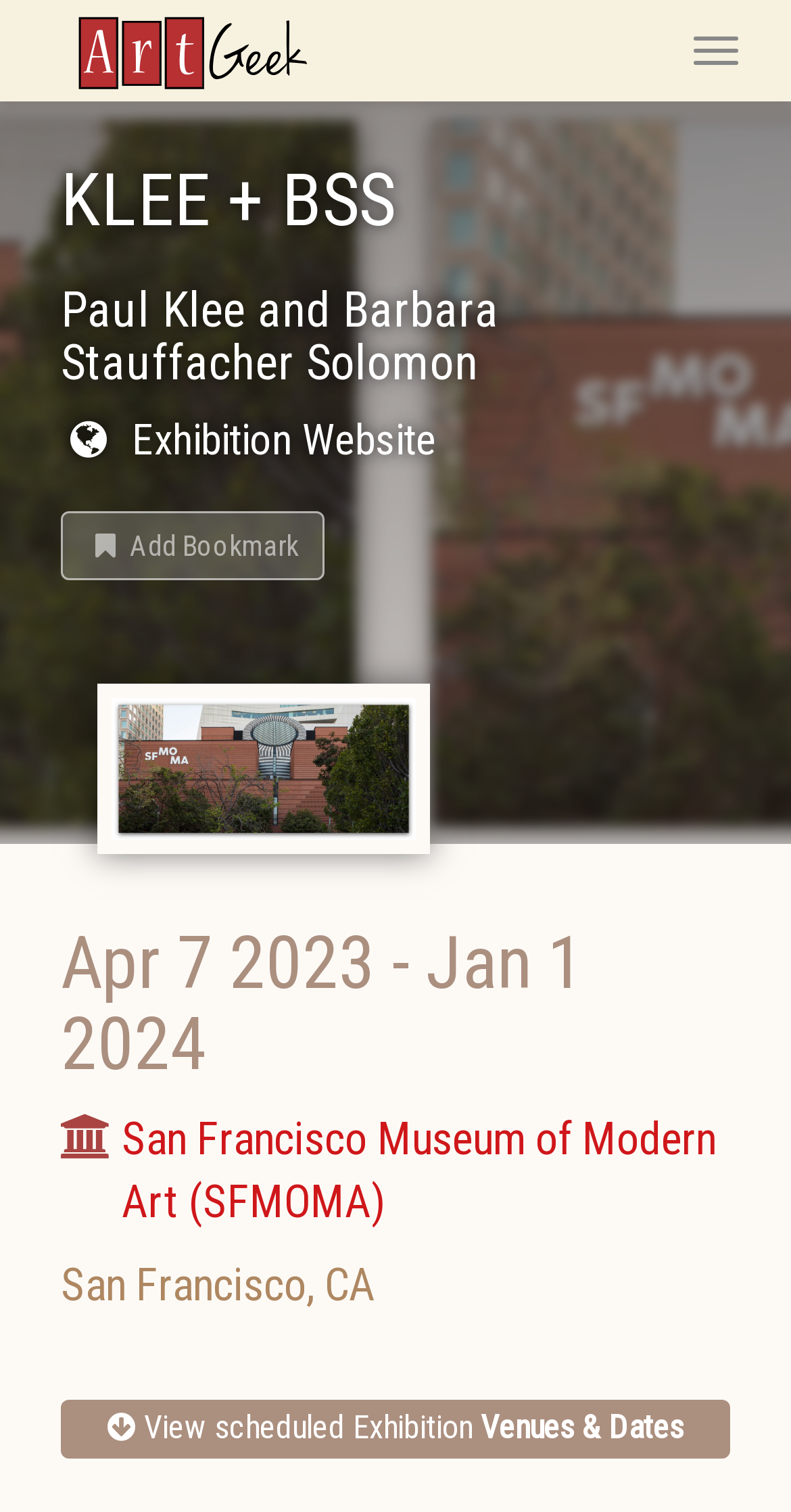Where is the exhibition located?
Using the visual information from the image, give a one-word or short-phrase answer.

San Francisco CA